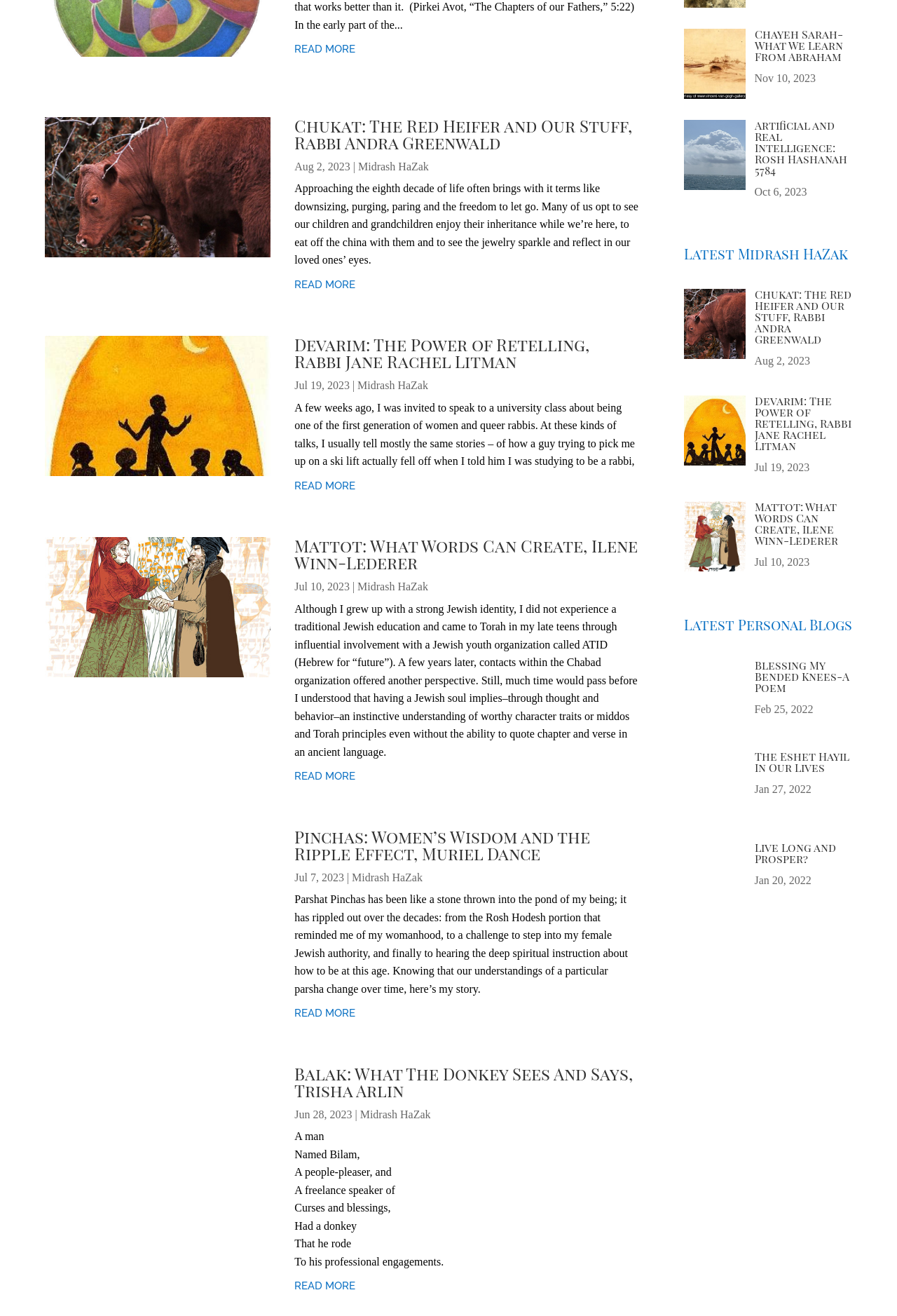Using the element description provided, determine the bounding box coordinates in the format (top-left x, top-left y, bottom-right x, bottom-right y). Ensure that all values are floating point numbers between 0 and 1. Element description: read more

[0.328, 0.764, 0.713, 0.777]